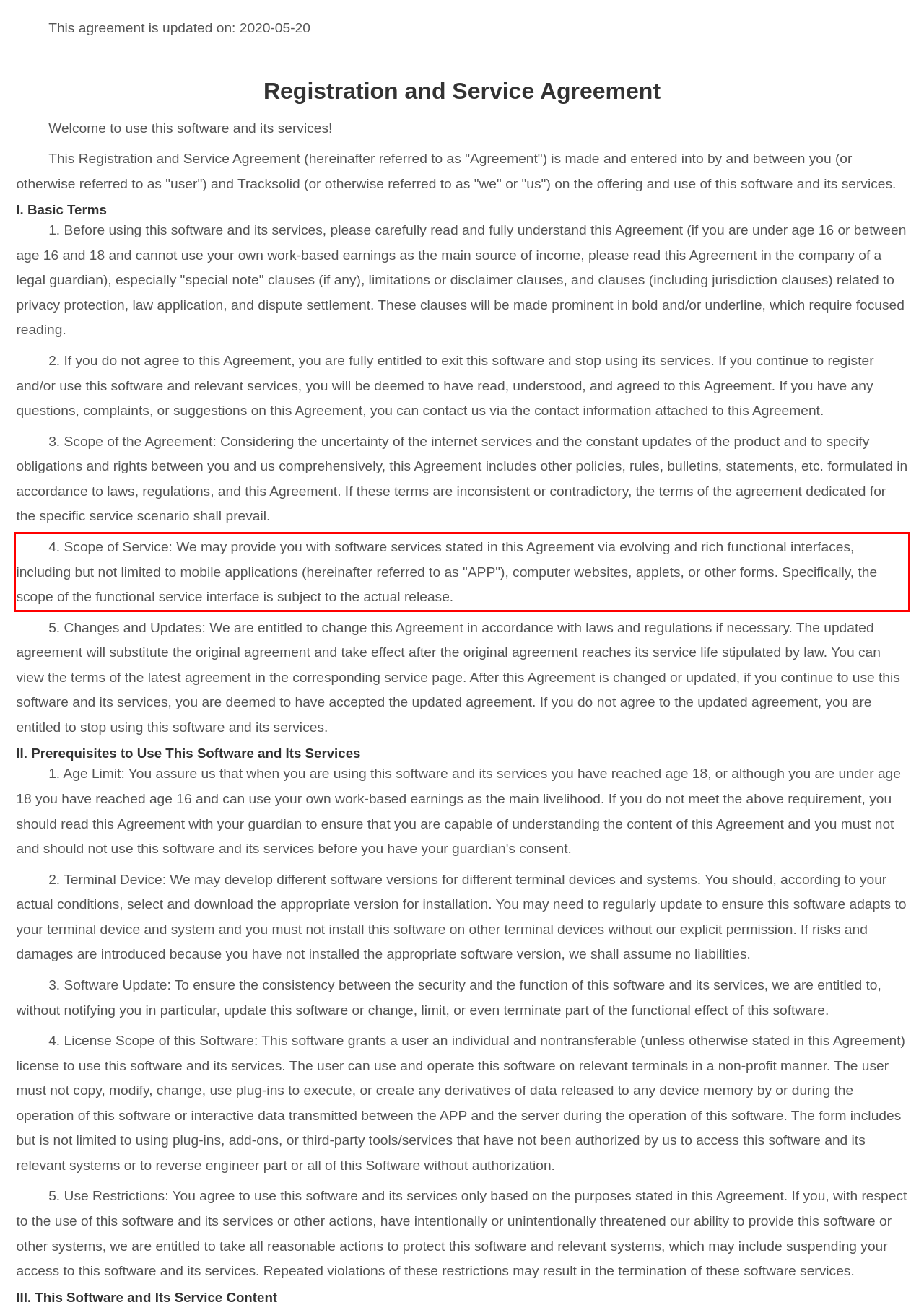With the given screenshot of a webpage, locate the red rectangle bounding box and extract the text content using OCR.

4. Scope of Service: We may provide you with software services stated in this Agreement via evolving and rich functional interfaces, including but not limited to mobile applications (hereinafter referred to as "APP"), computer websites, applets, or other forms. Specifically, the scope of the functional service interface is subject to the actual release.